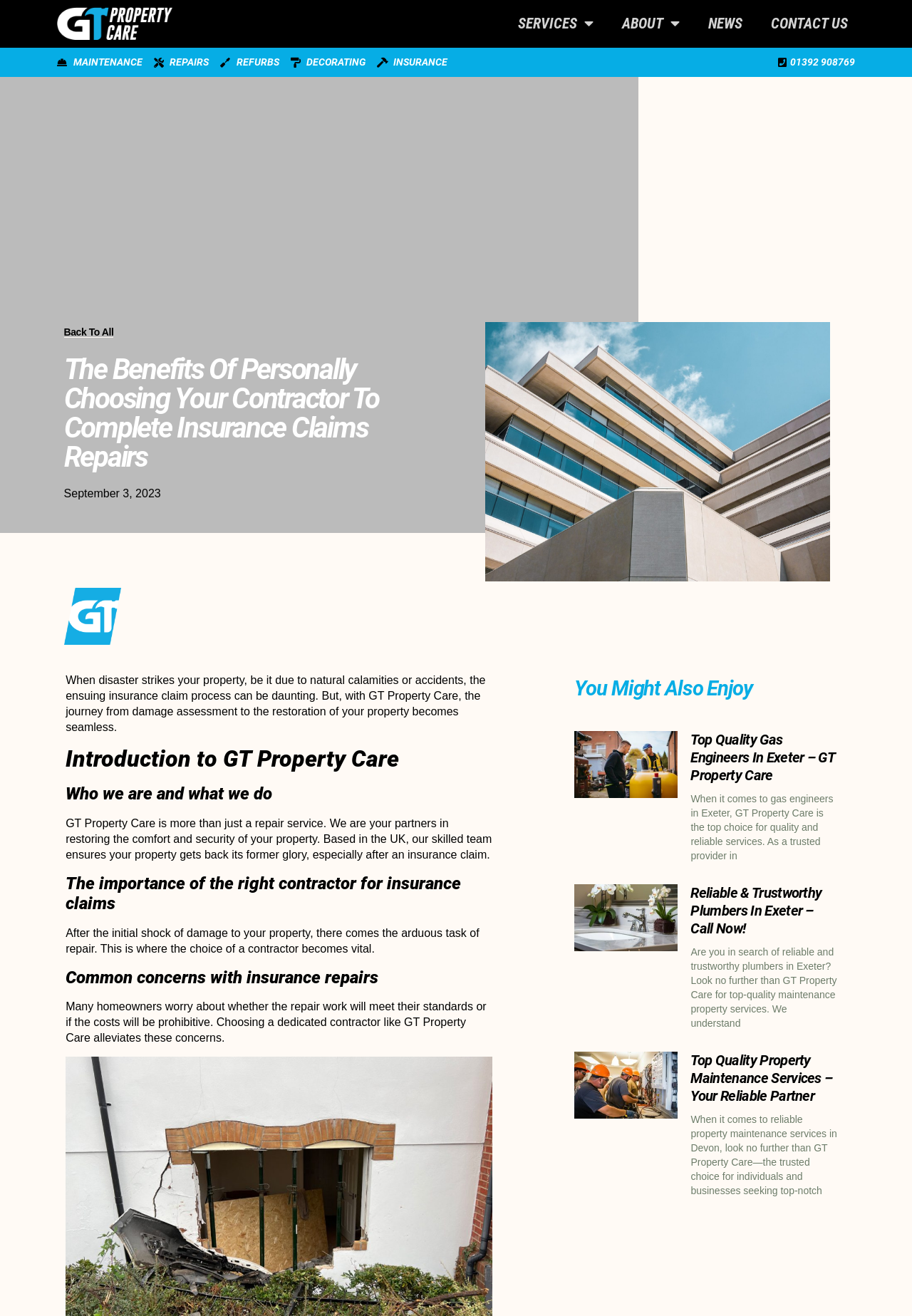Please determine the bounding box coordinates of the clickable area required to carry out the following instruction: "Click the 'SERVICES' menu". The coordinates must be four float numbers between 0 and 1, represented as [left, top, right, bottom].

[0.552, 0.0, 0.666, 0.036]